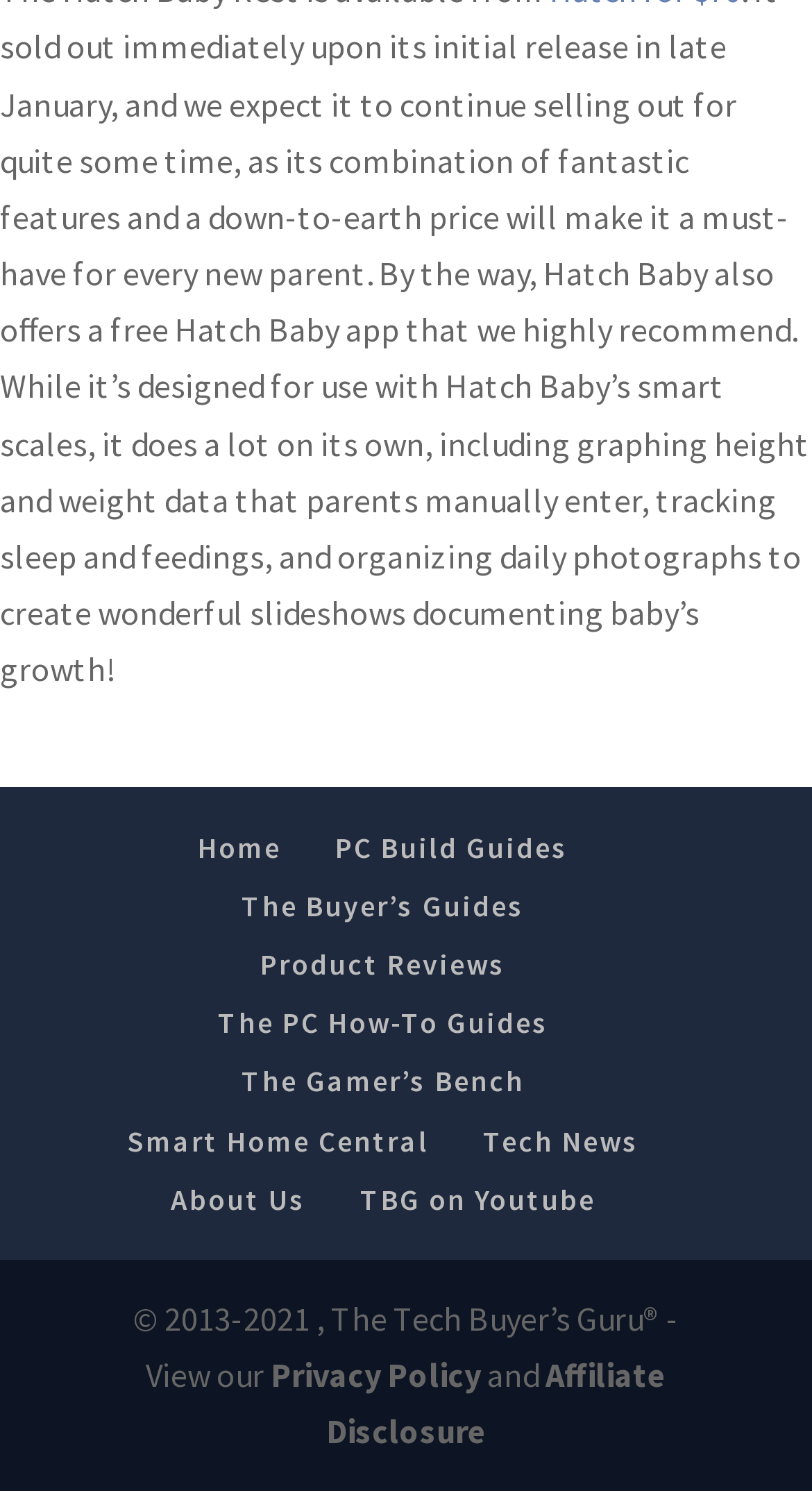Locate the bounding box coordinates of the clickable region necessary to complete the following instruction: "check tech news". Provide the coordinates in the format of four float numbers between 0 and 1, i.e., [left, top, right, bottom].

[0.595, 0.752, 0.787, 0.777]